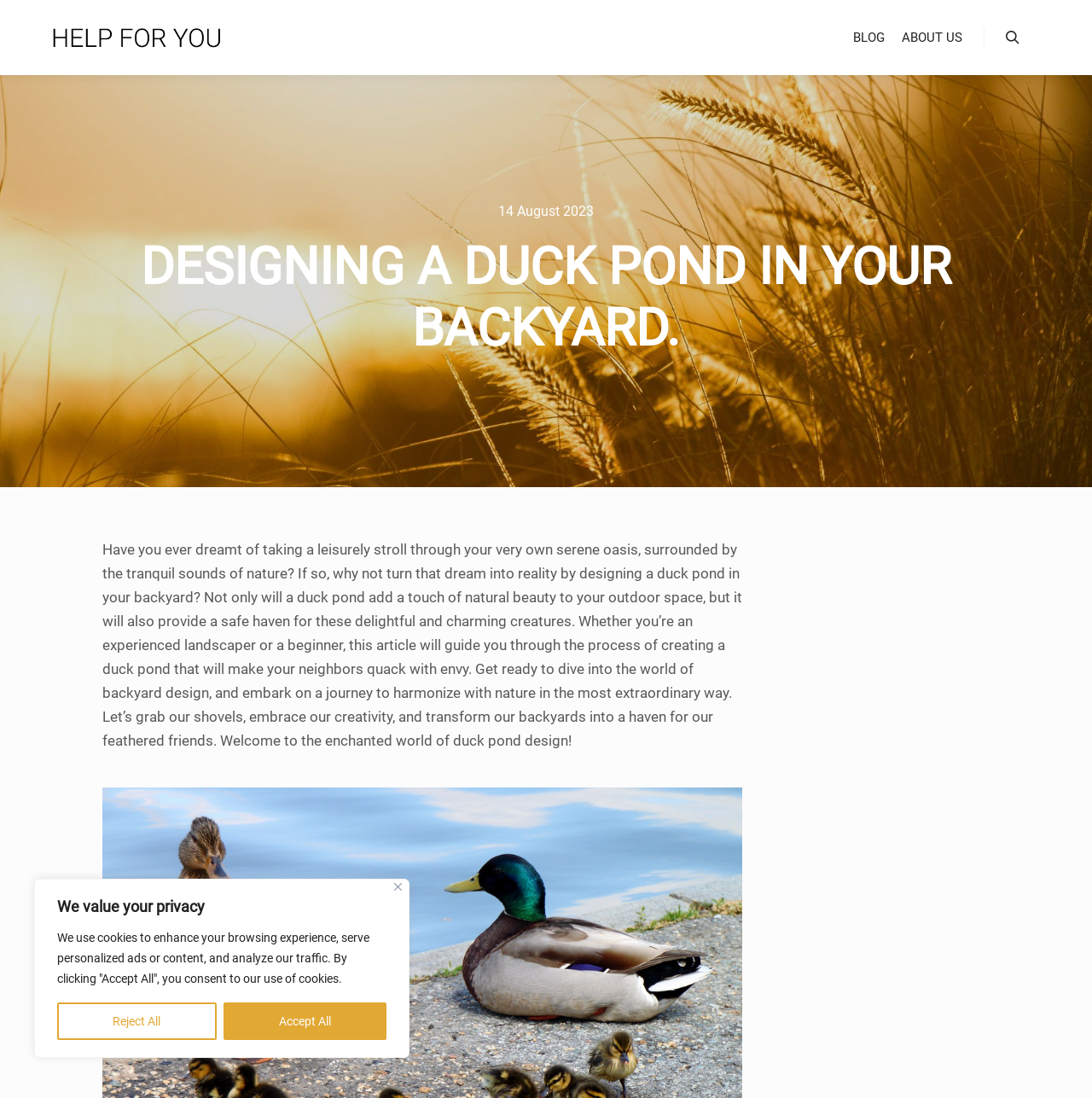What is the benefit of having a duck pond?
Please provide a single word or phrase in response based on the screenshot.

Adds natural beauty